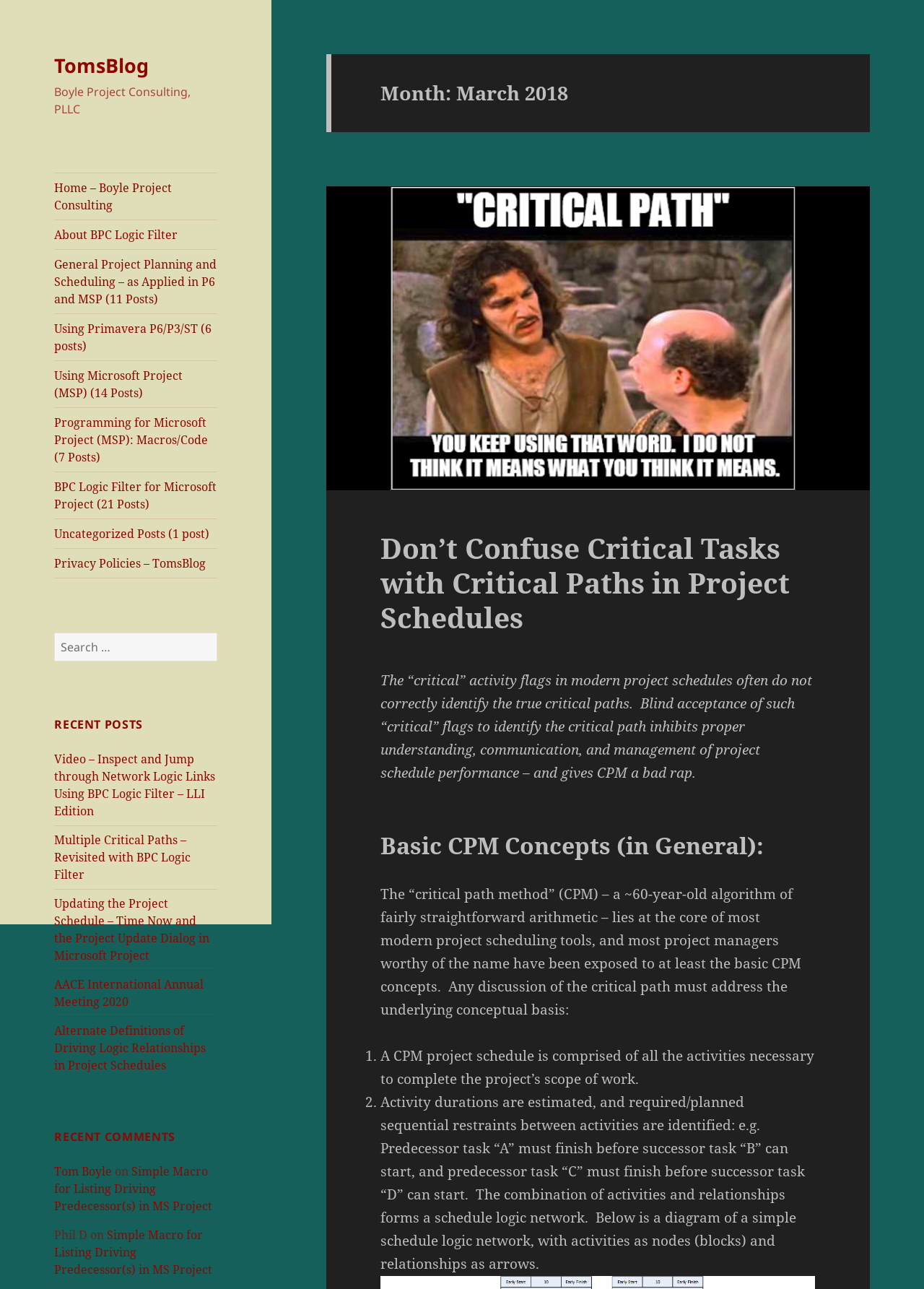Respond with a single word or phrase:
What is the name of the blog?

TomsBlog